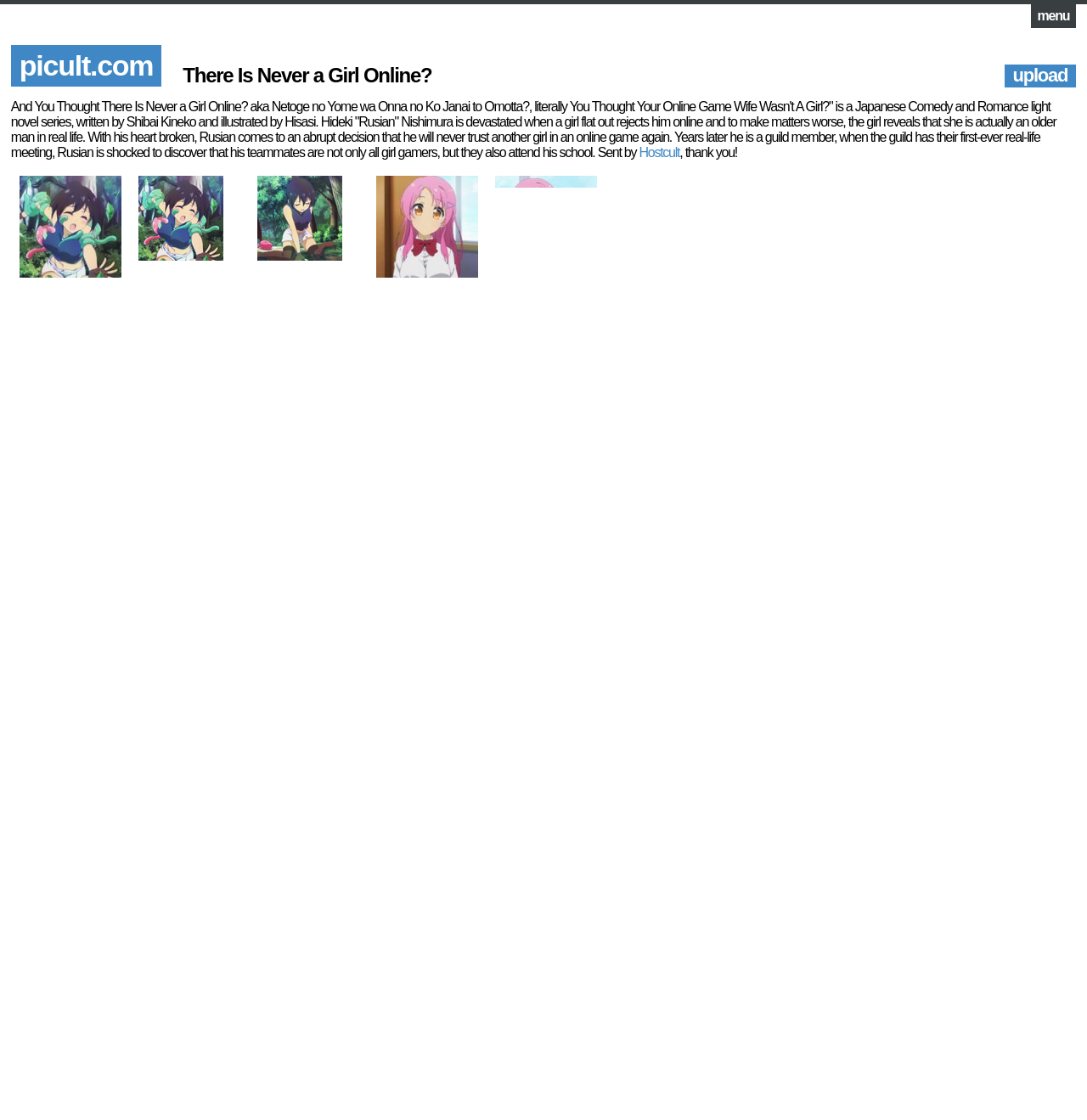How many girl gamers are in the guild?
Please use the visual content to give a single word or phrase answer.

all